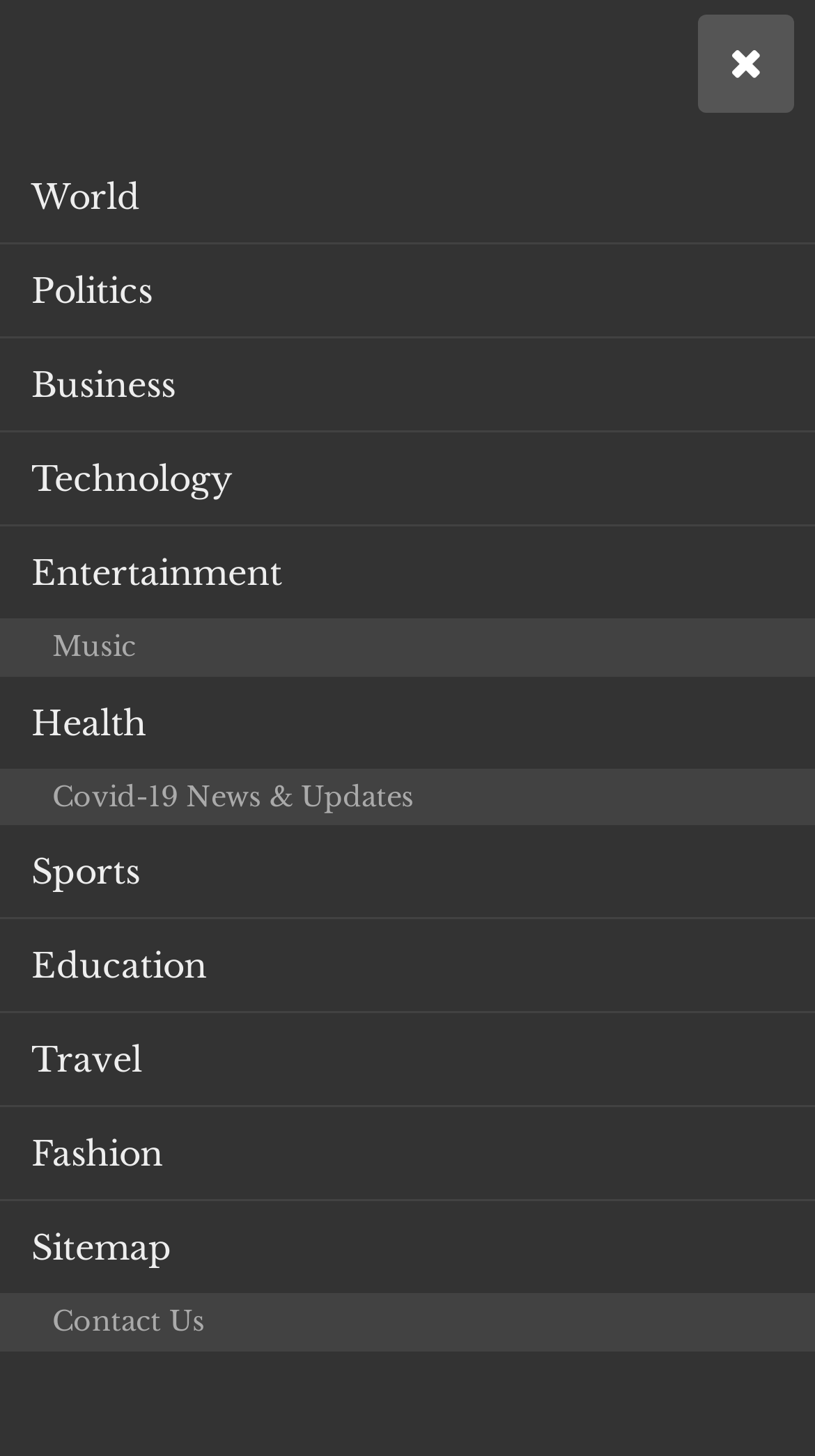Mark the bounding box of the element that matches the following description: "Covid-19 News & Updates".

[0.0, 0.529, 1.0, 0.567]